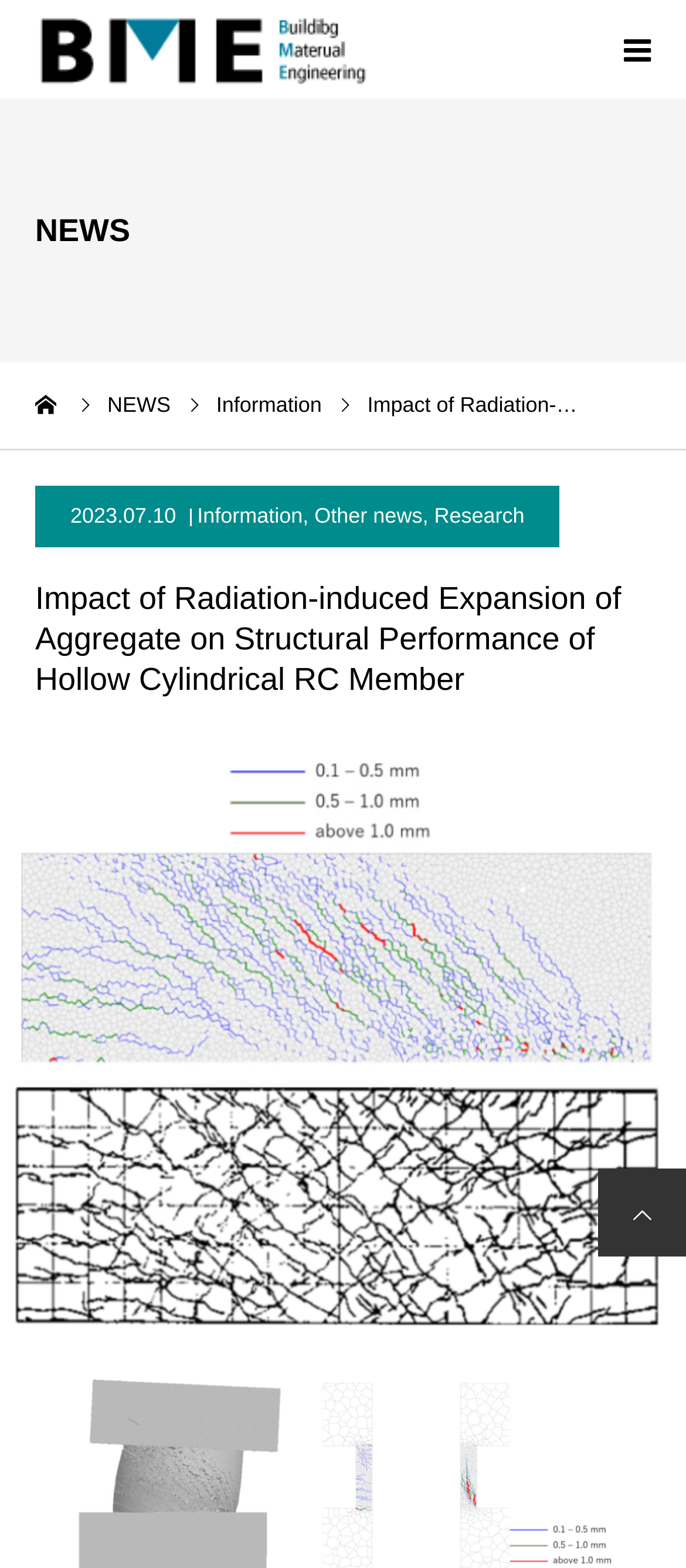Provide the bounding box coordinates for the UI element that is described by this text: "alt="English"". The coordinates should be in the form of four float numbers between 0 and 1: [left, top, right, bottom].

[0.1, 0.518, 1.0, 0.583]